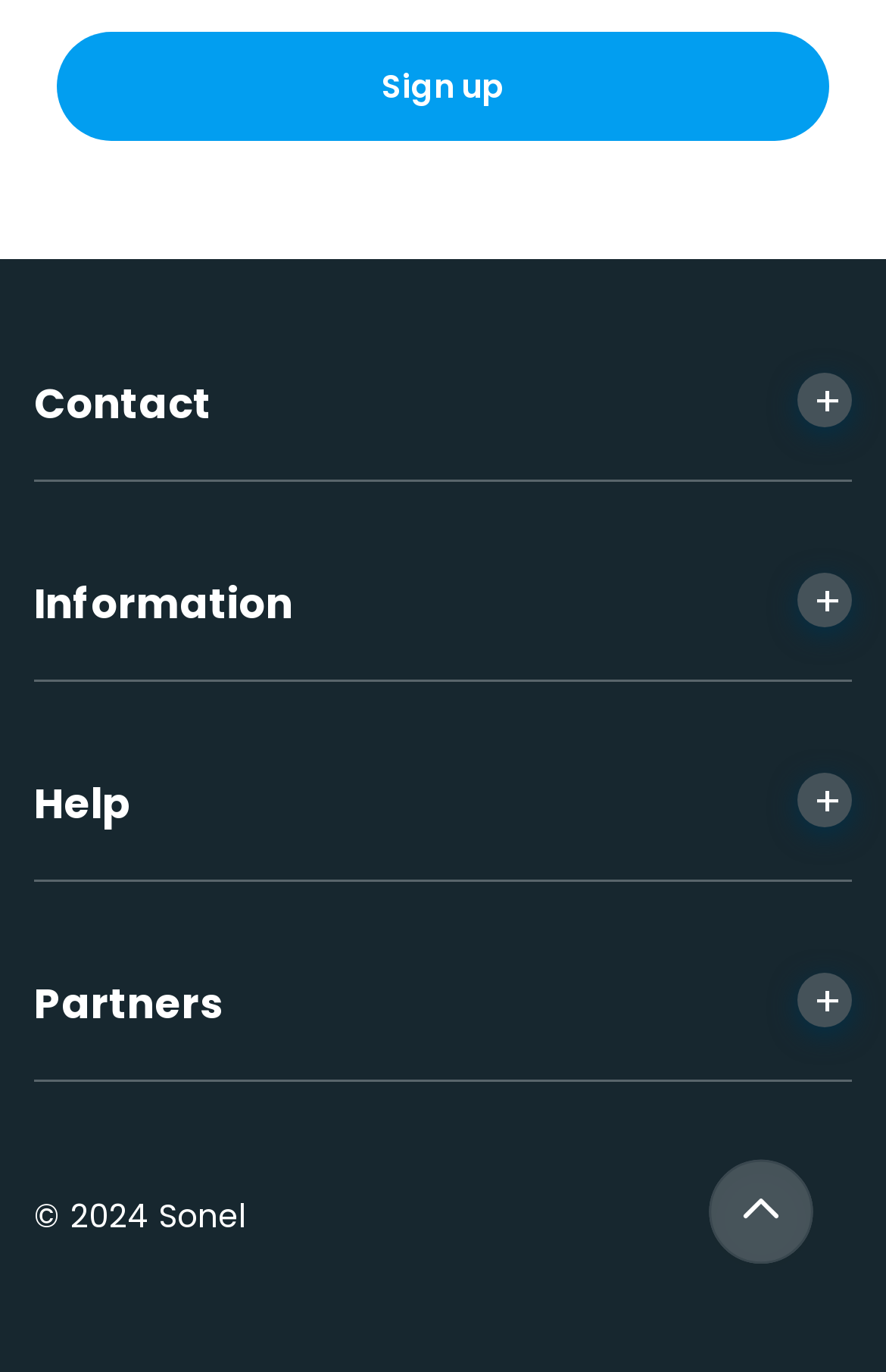Please find the bounding box coordinates of the element that must be clicked to perform the given instruction: "Open the 'Contact form'". The coordinates should be four float numbers from 0 to 1, i.e., [left, top, right, bottom].

[0.038, 0.561, 0.962, 0.669]